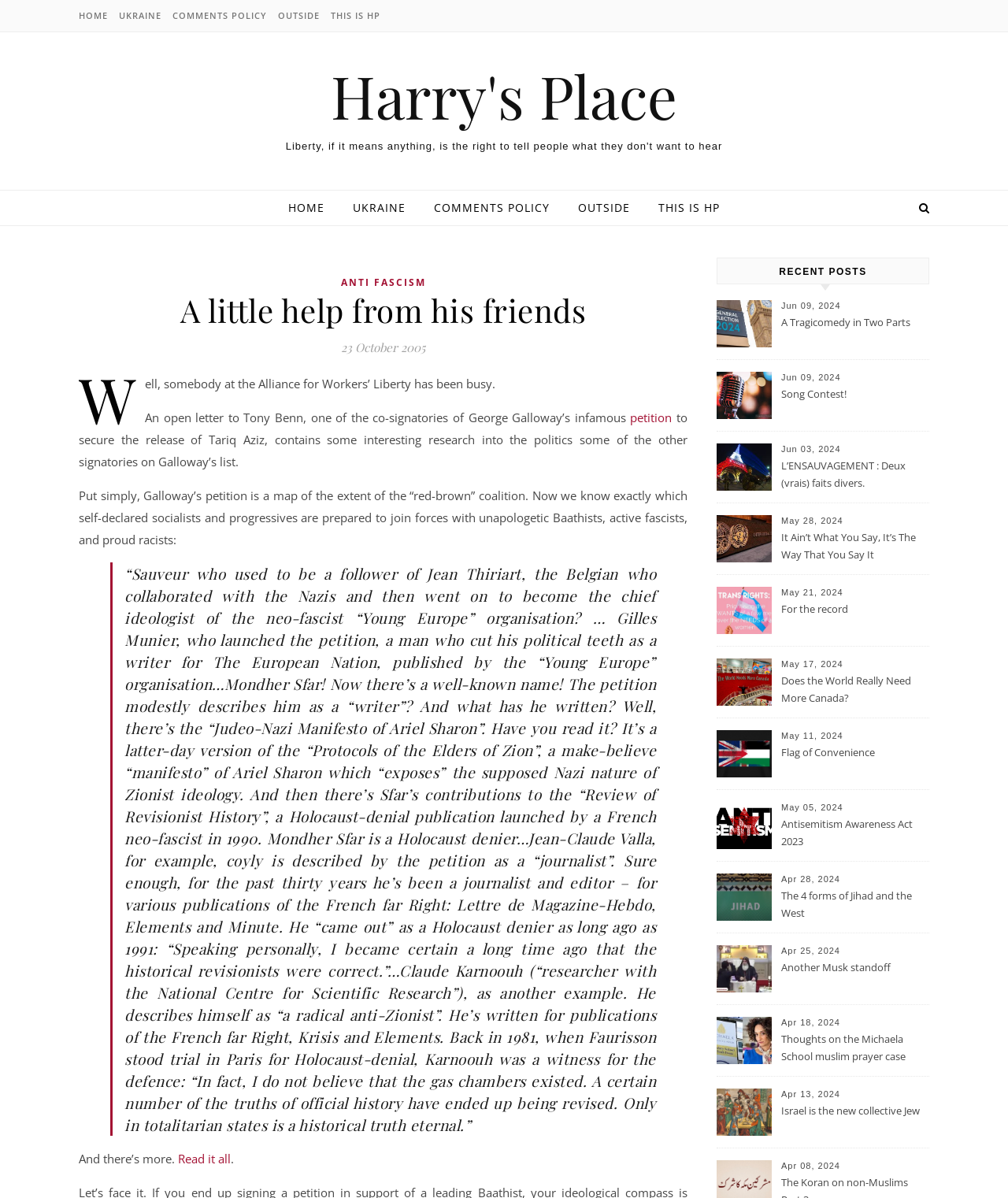Please identify the bounding box coordinates of the element that needs to be clicked to execute the following command: "View recent posts". Provide the bounding box using four float numbers between 0 and 1, formatted as [left, top, right, bottom].

[0.769, 0.216, 0.864, 0.237]